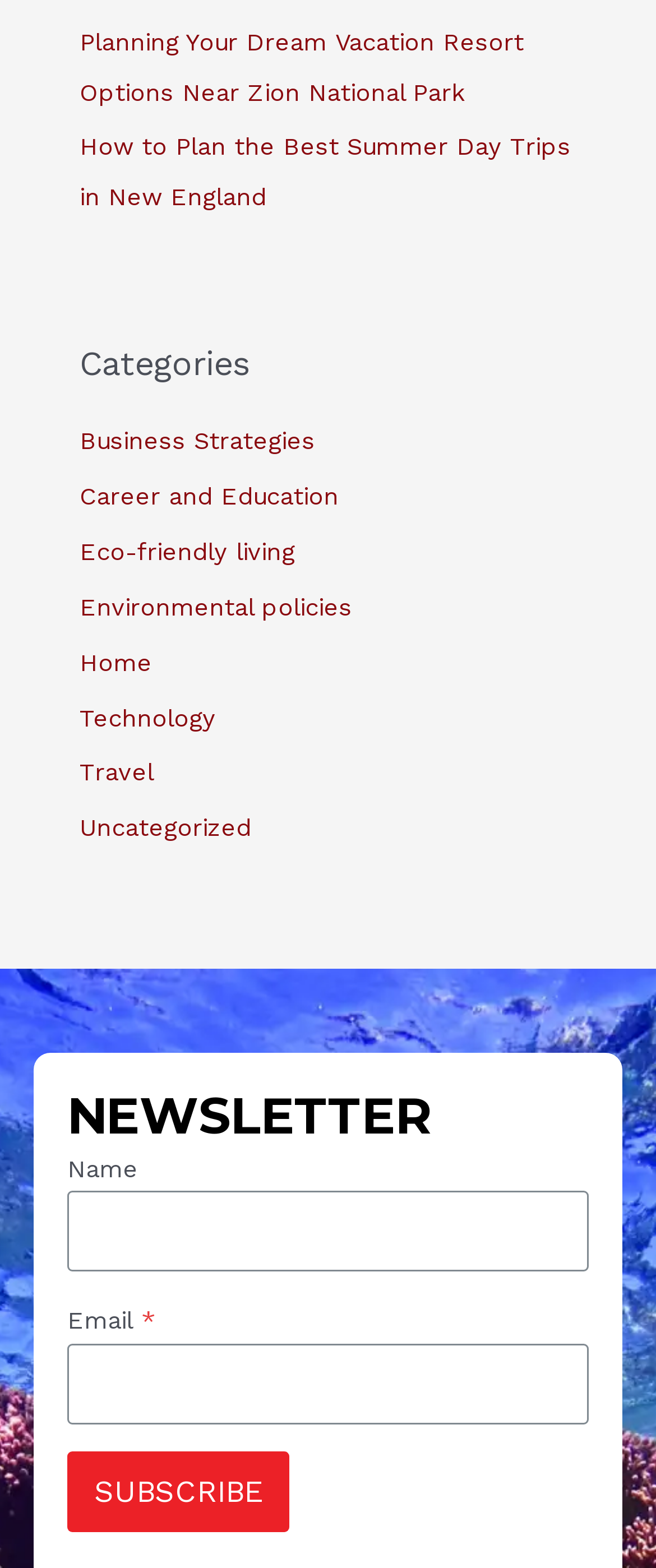How many categories are listed on the webpage?
Please answer using one word or phrase, based on the screenshot.

9